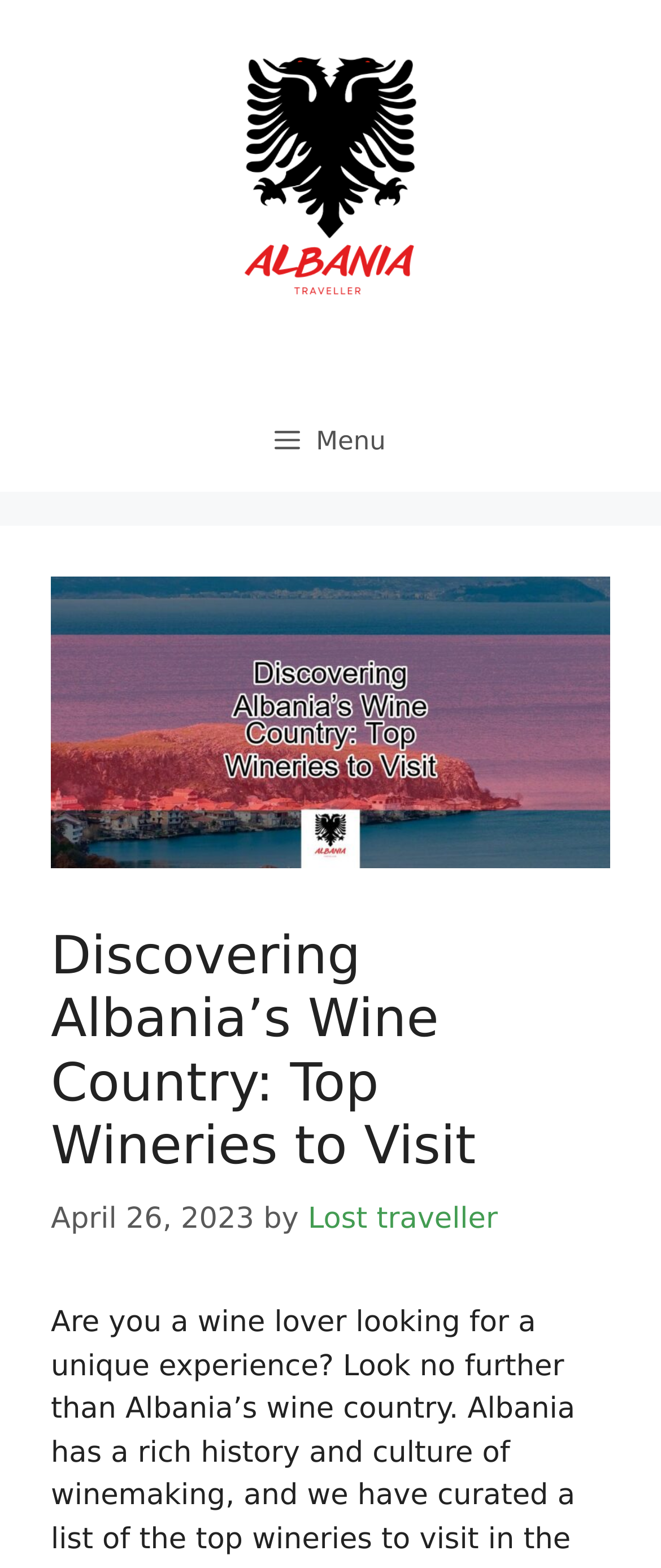Locate the bounding box coordinates of the UI element described by: "Lost traveller". Provide the coordinates as four float numbers between 0 and 1, formatted as [left, top, right, bottom].

[0.466, 0.766, 0.753, 0.788]